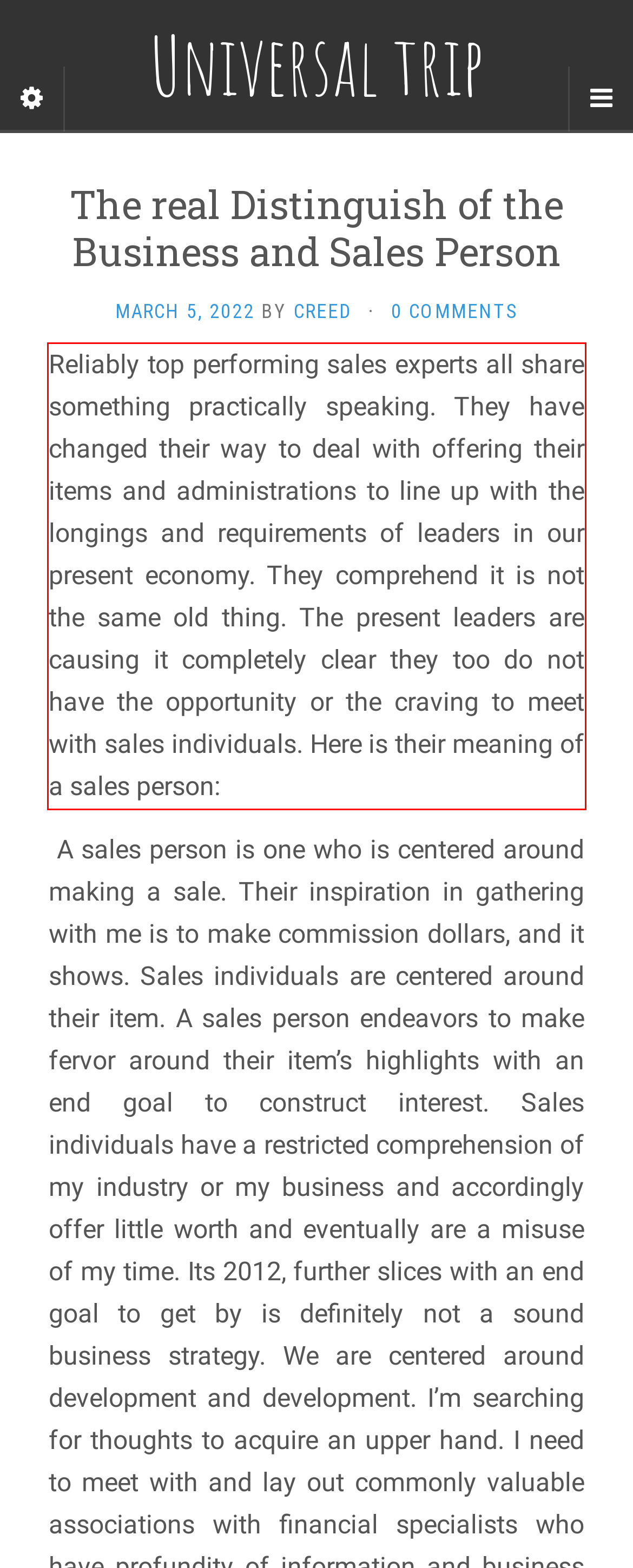You are presented with a webpage screenshot featuring a red bounding box. Perform OCR on the text inside the red bounding box and extract the content.

Reliably top performing sales experts all share something practically speaking. They have changed their way to deal with offering their items and administrations to line up with the longings and requirements of leaders in our present economy. They comprehend it is not the same old thing. The present leaders are causing it completely clear they too do not have the opportunity or the craving to meet with sales individuals. Here is their meaning of a sales person: